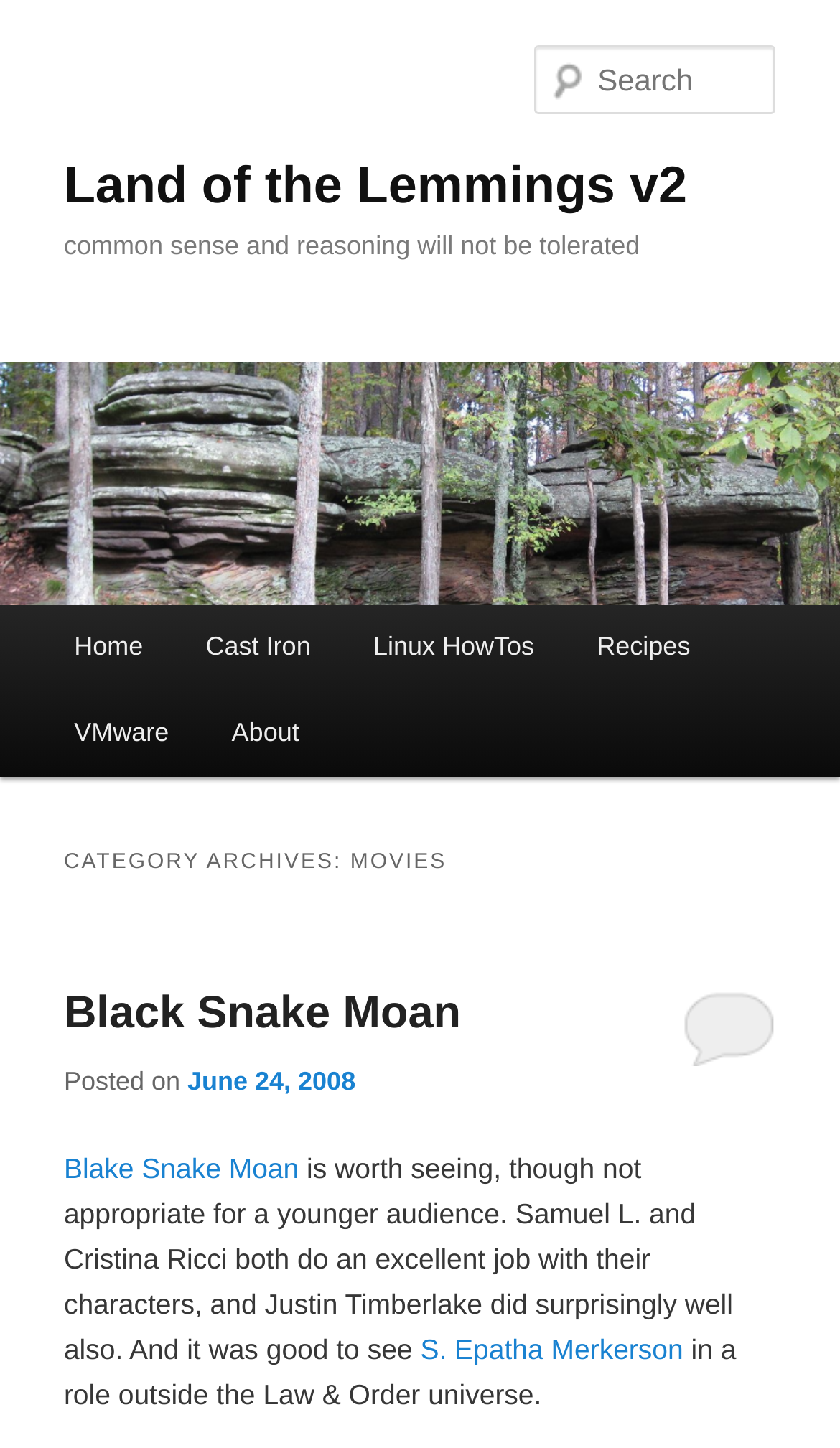Using the webpage screenshot, find the UI element described by Reply. Provide the bounding box coordinates in the format (top-left x, top-left y, bottom-right x, bottom-right y), ensuring all values are floating point numbers between 0 and 1.

[0.814, 0.683, 0.924, 0.737]